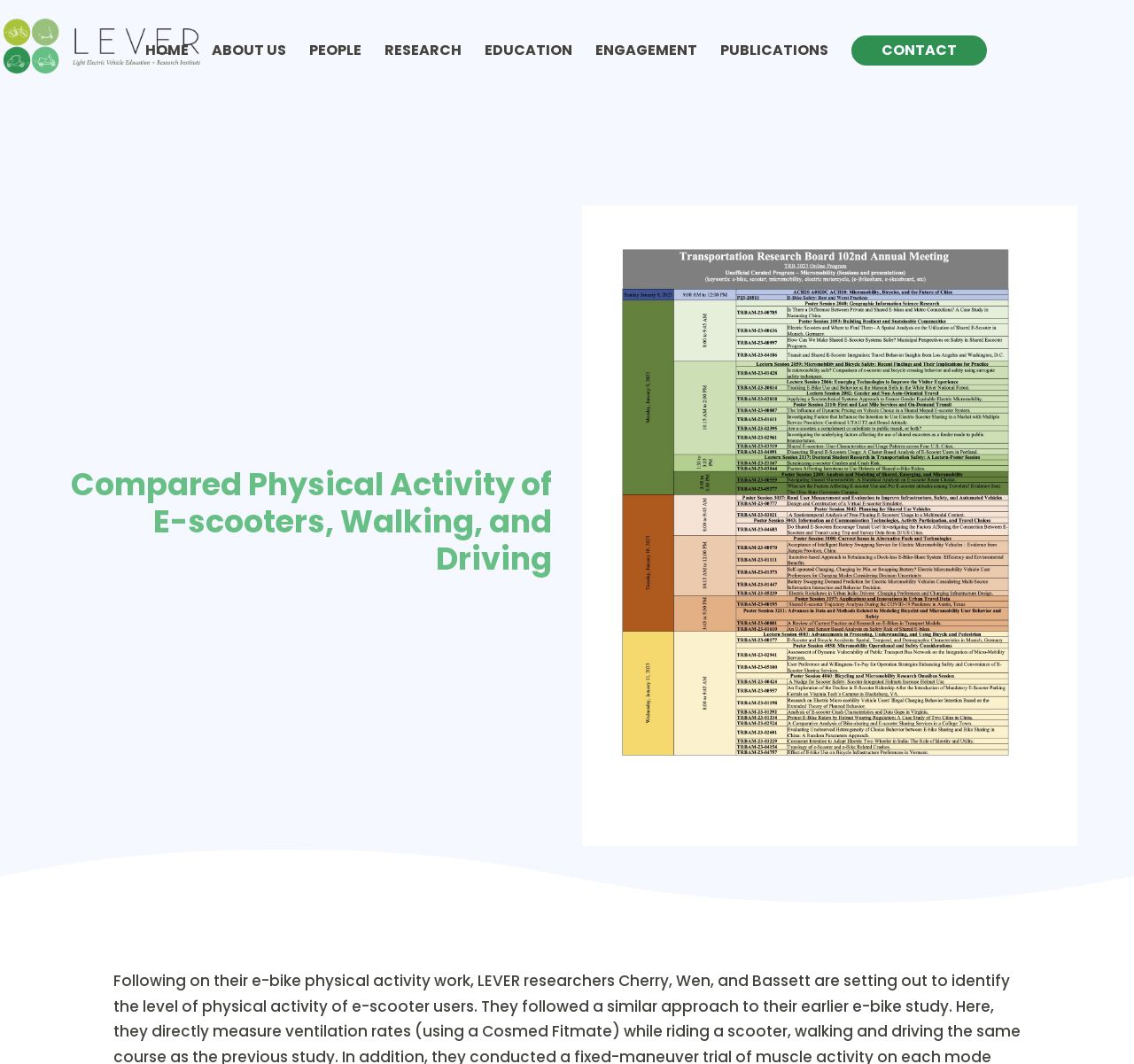Can you find the bounding box coordinates for the element to click on to achieve the instruction: "learn about the research"?

[0.339, 0.042, 0.407, 0.087]